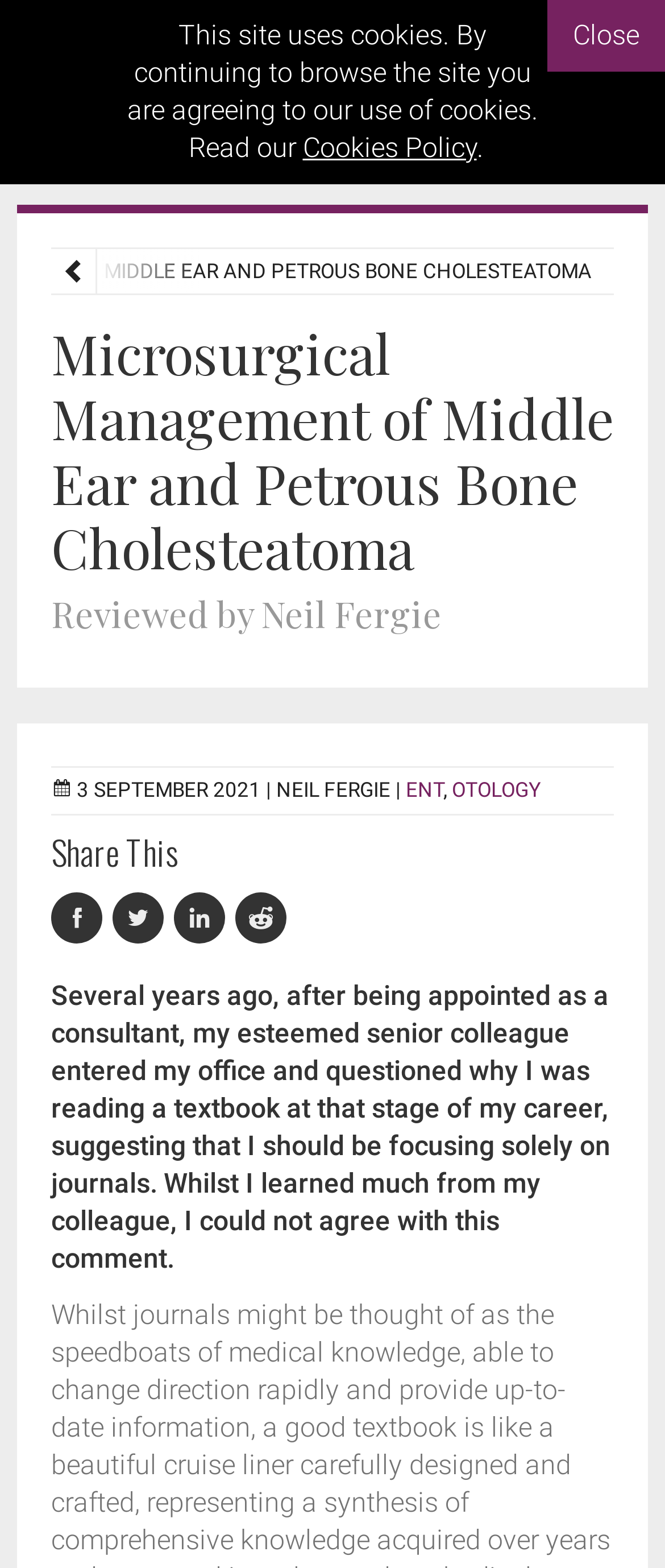Identify the bounding box coordinates of the HTML element based on this description: "Otology".

[0.679, 0.496, 0.813, 0.511]